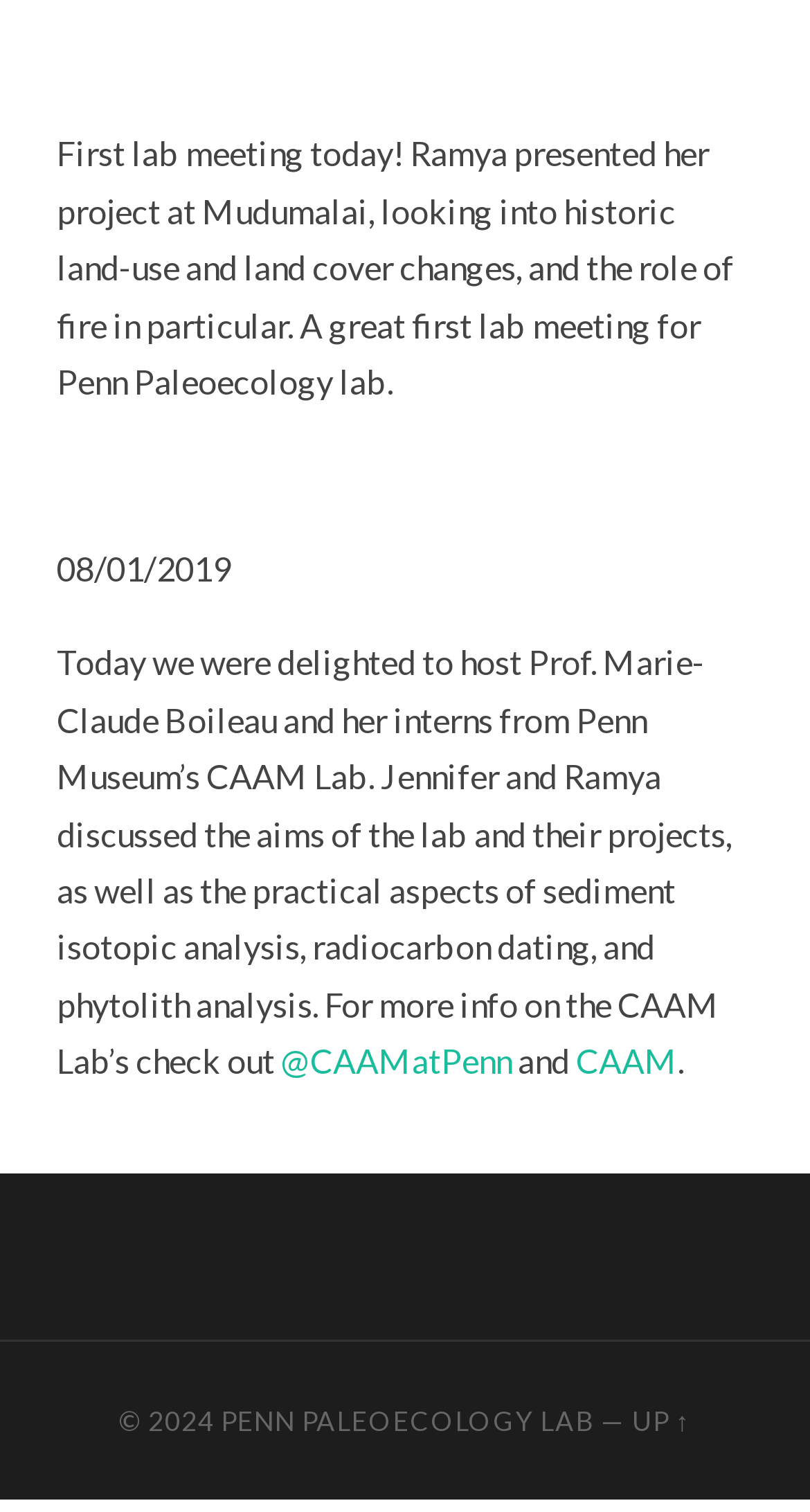Using the information in the image, give a detailed answer to the following question: What is the date of the first lab meeting?

The date of the first lab meeting is mentioned in the StaticText element with the text '08/01/2019', which is located below the text describing Ramya's project.